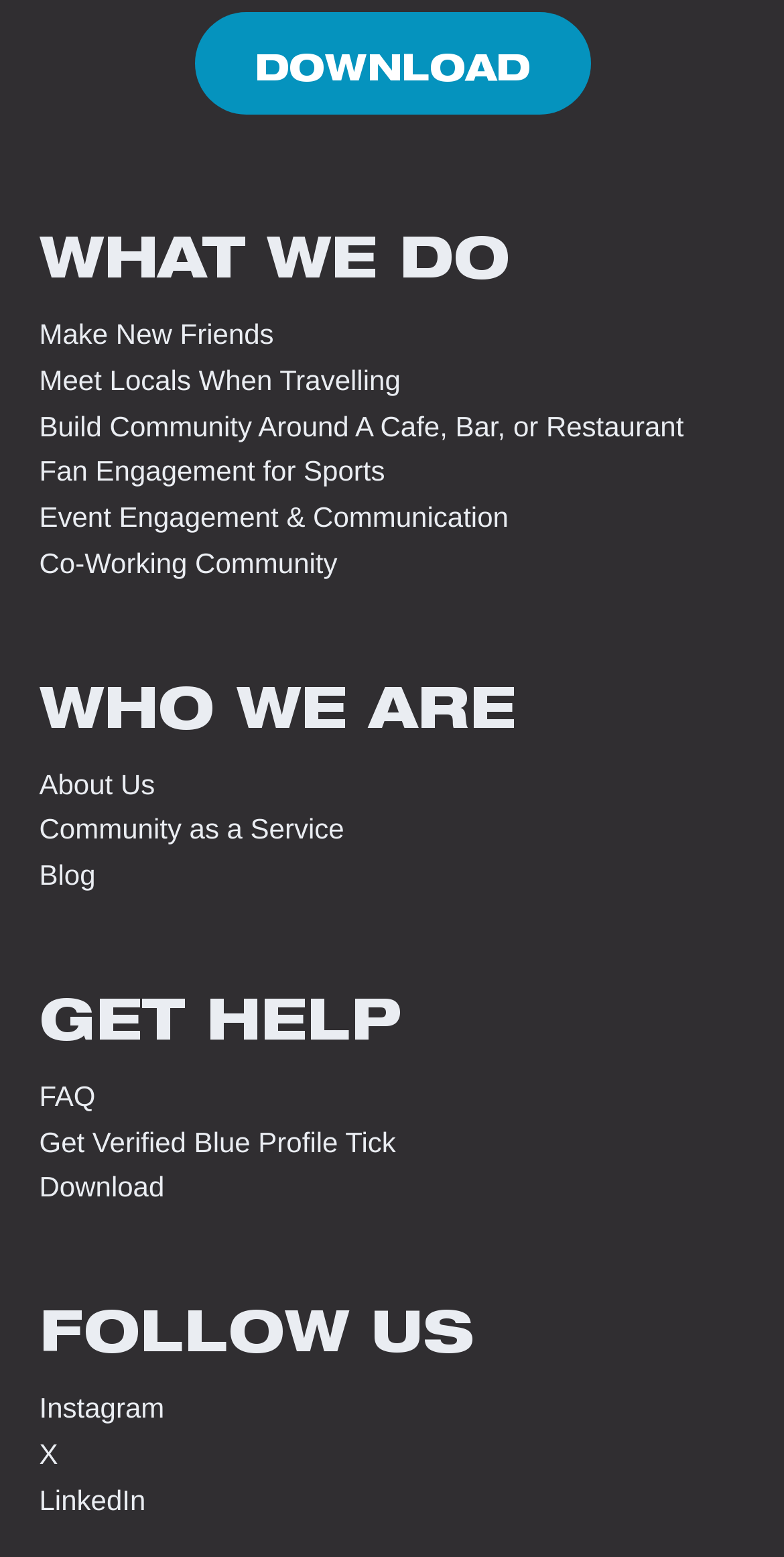Respond to the question below with a single word or phrase:
What is the last option under 'GET HELP'?

Download